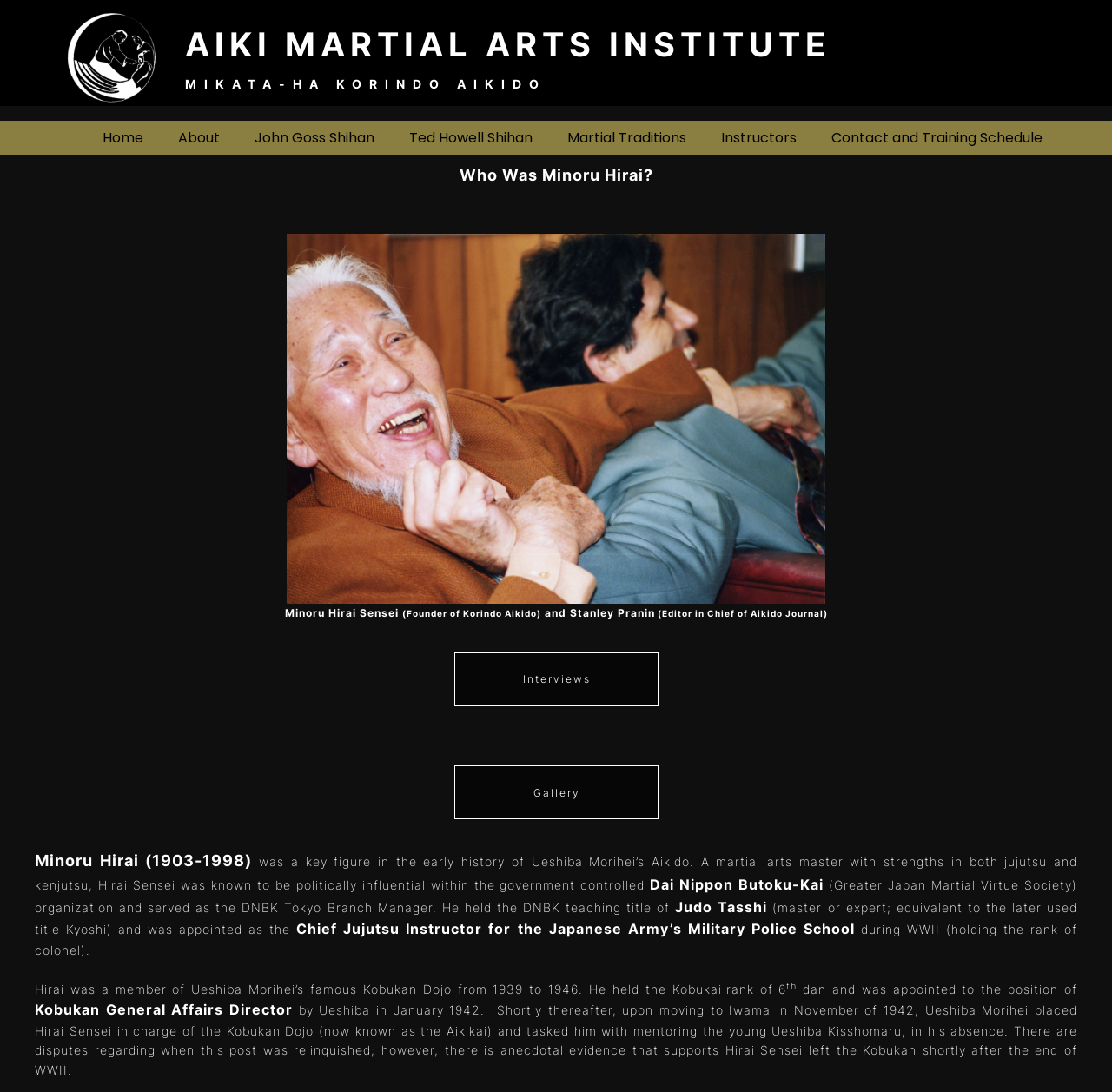Bounding box coordinates must be specified in the format (top-left x, top-left y, bottom-right x, bottom-right y). All values should be floating point numbers between 0 and 1. What are the bounding box coordinates of the UI element described as: Ted Howell Shihan

[0.368, 0.116, 0.479, 0.136]